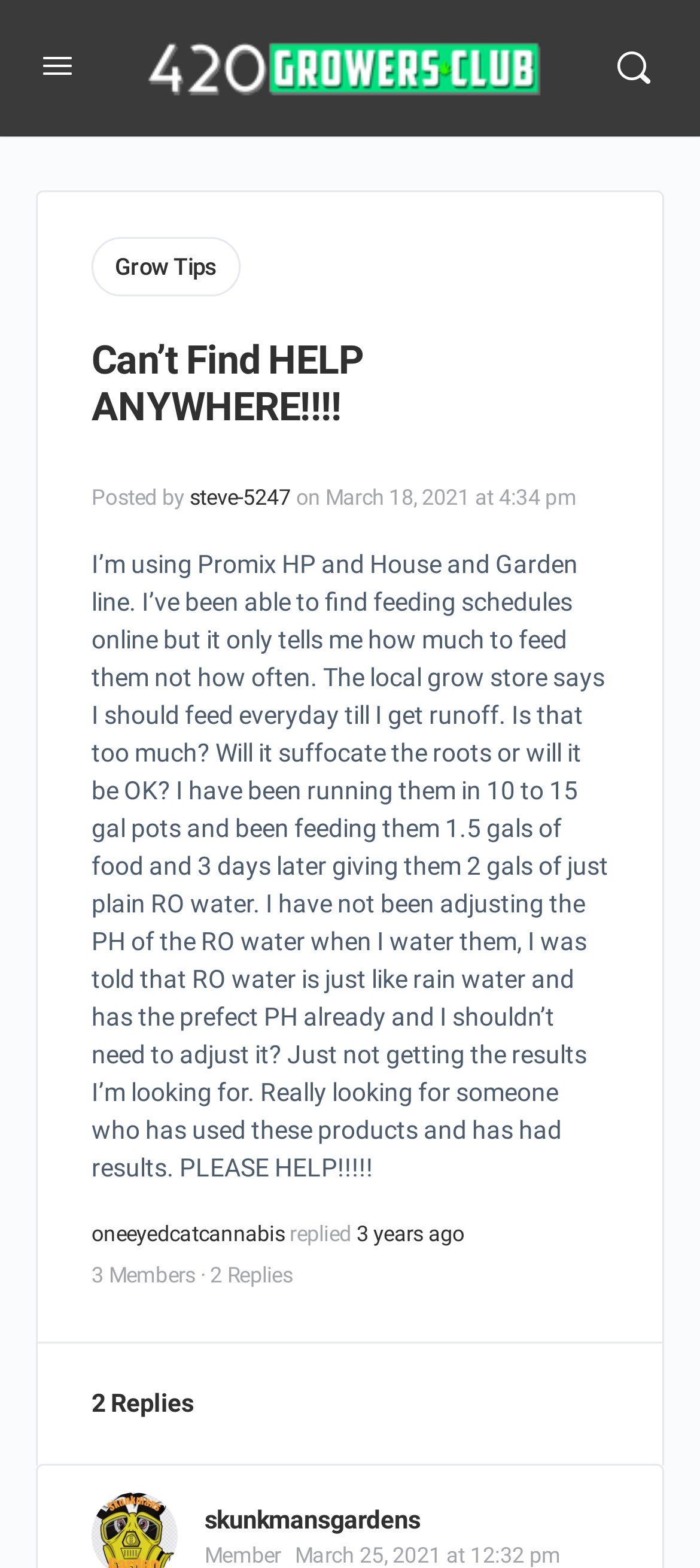Give a one-word or one-phrase response to the question: 
What is the date of the original message?

March 18, 2021